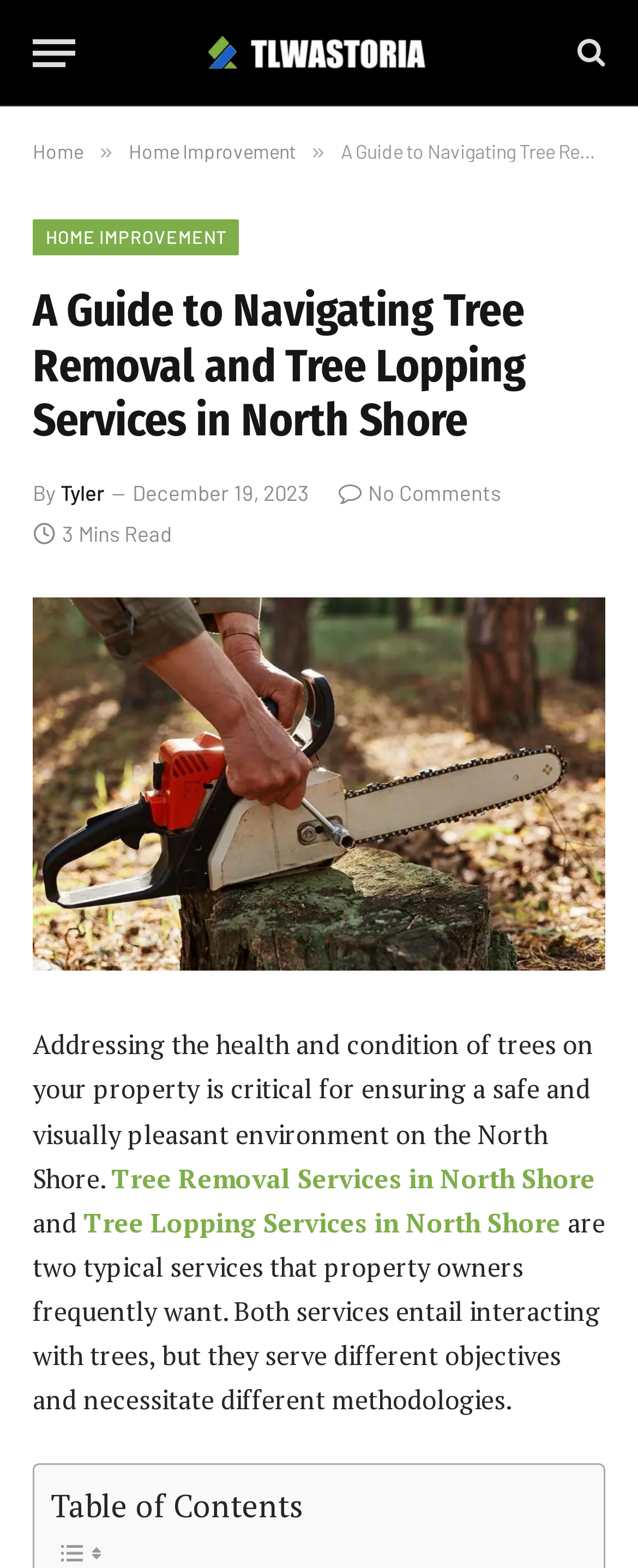What are the two typical services mentioned in the article?
Using the image as a reference, answer the question with a short word or phrase.

Tree Removal and Tree Lopping